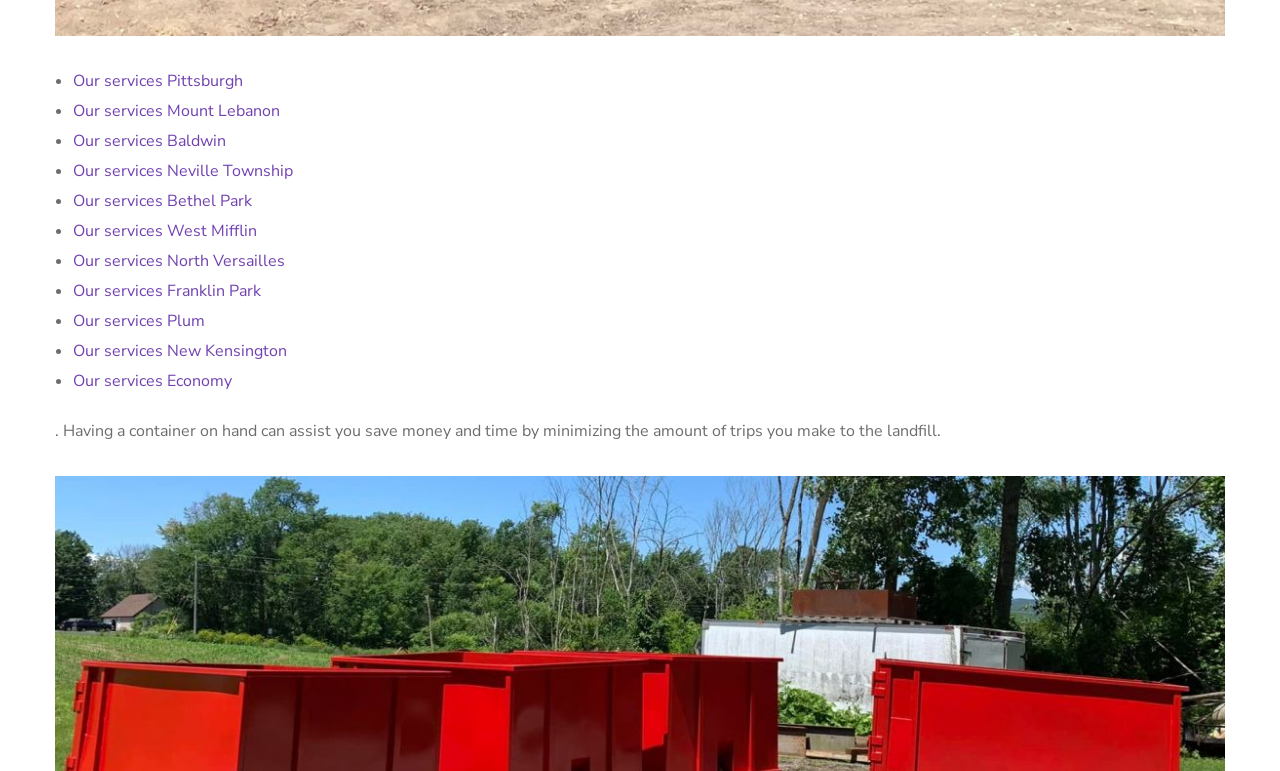Provide a short answer using a single word or phrase for the following question: 
What is the benefit of having a container?

Save money and time